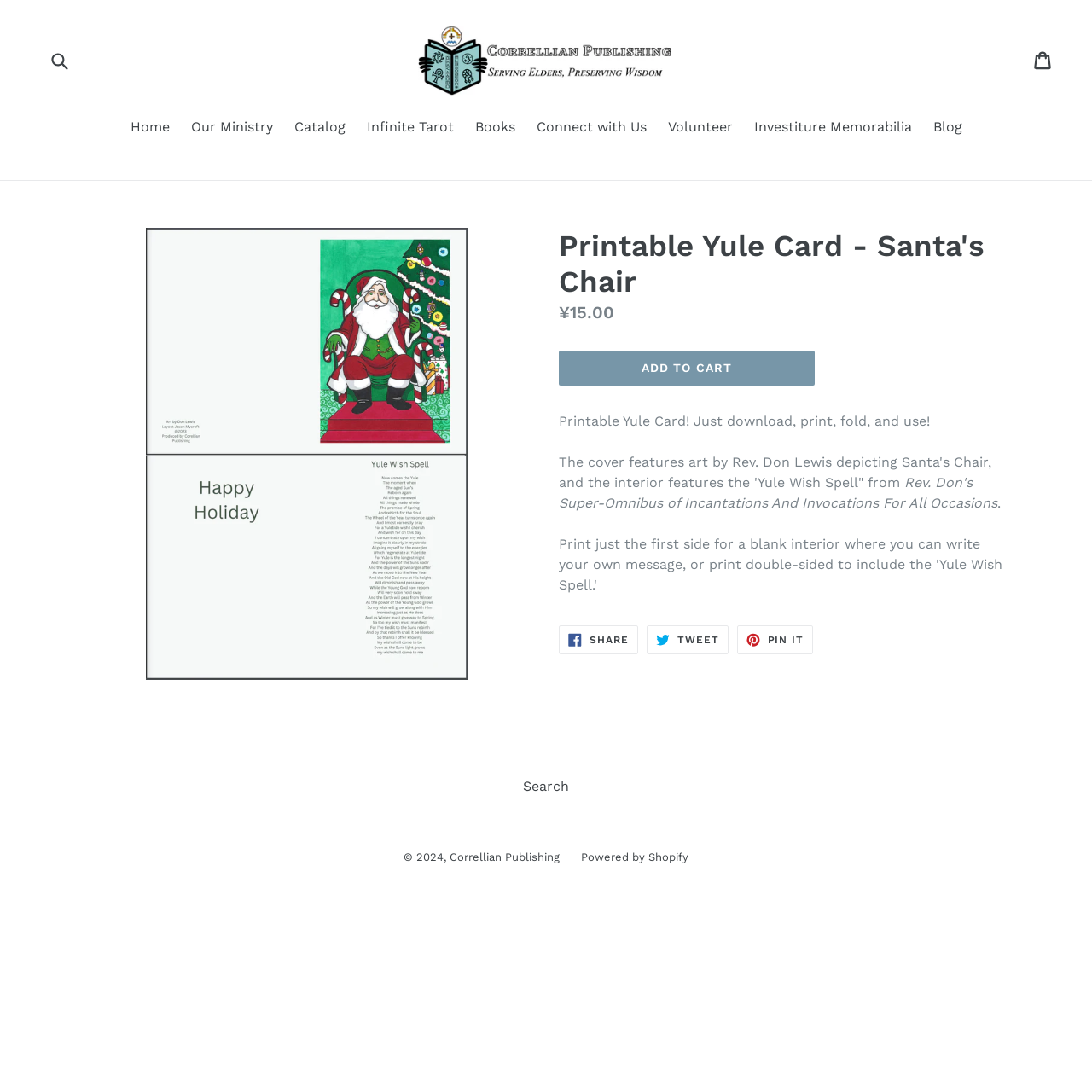Provide a brief response using a word or short phrase to this question:
What is the name of the company that powers the website?

Shopify